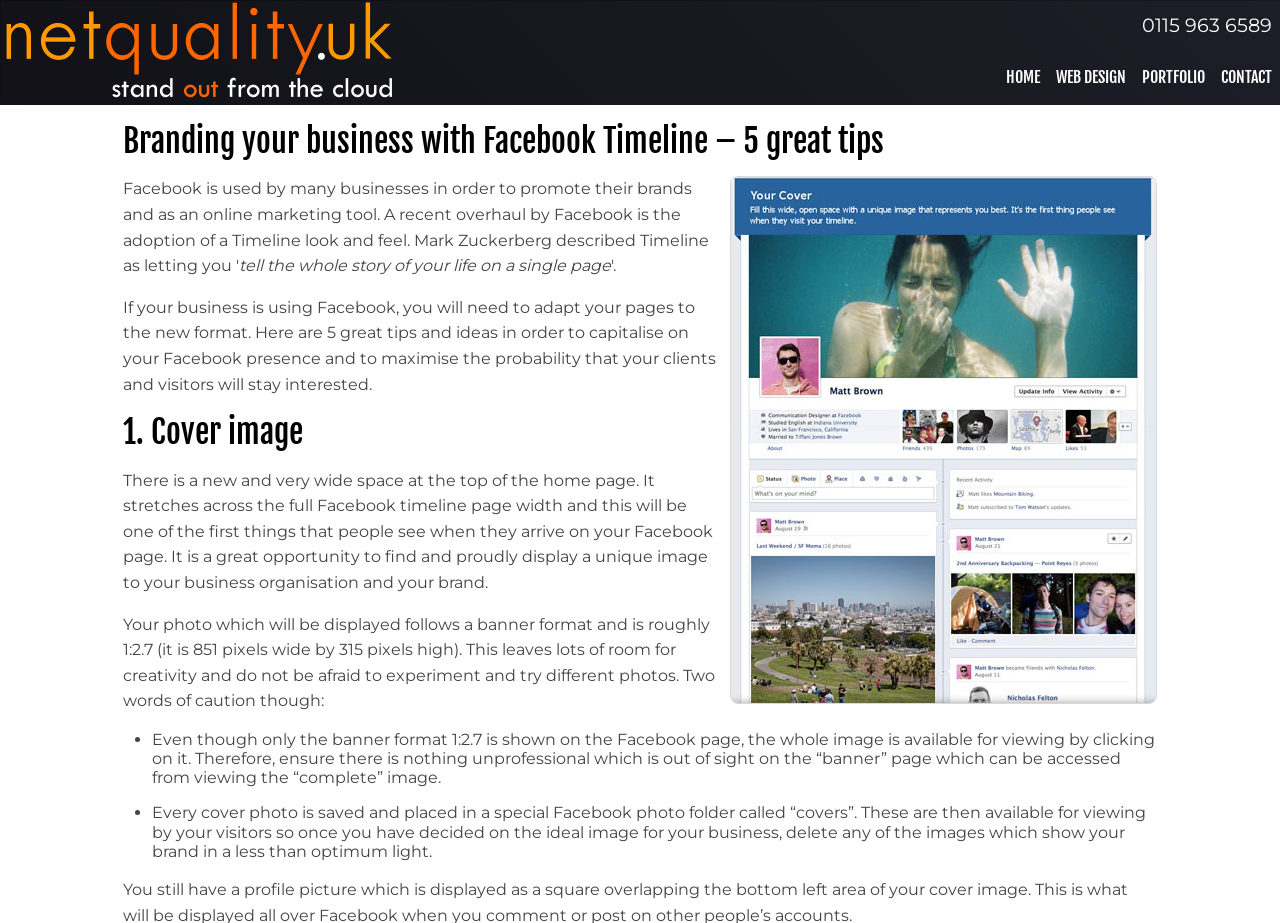Determine the bounding box coordinates of the area to click in order to meet this instruction: "Click on the 'HOME' link".

[0.786, 0.071, 0.813, 0.099]